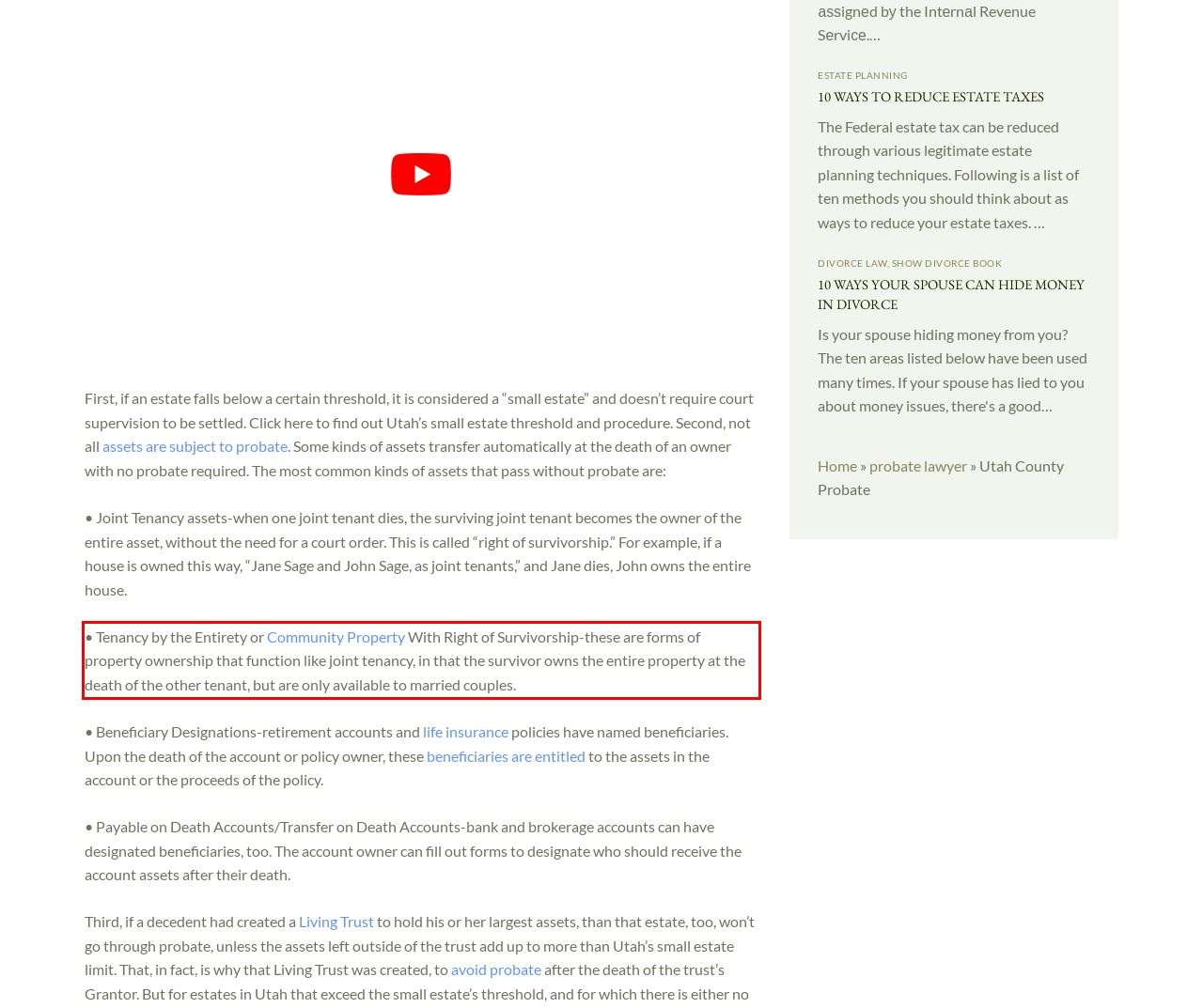Given a screenshot of a webpage with a red bounding box, please identify and retrieve the text inside the red rectangle.

• Tenancy by the Entirety or Community Property With Right of Survivorship-these are forms of property ownership that function like joint tenancy, in that the survivor owns the entire property at the death of the other tenant, but are only available to married couples.